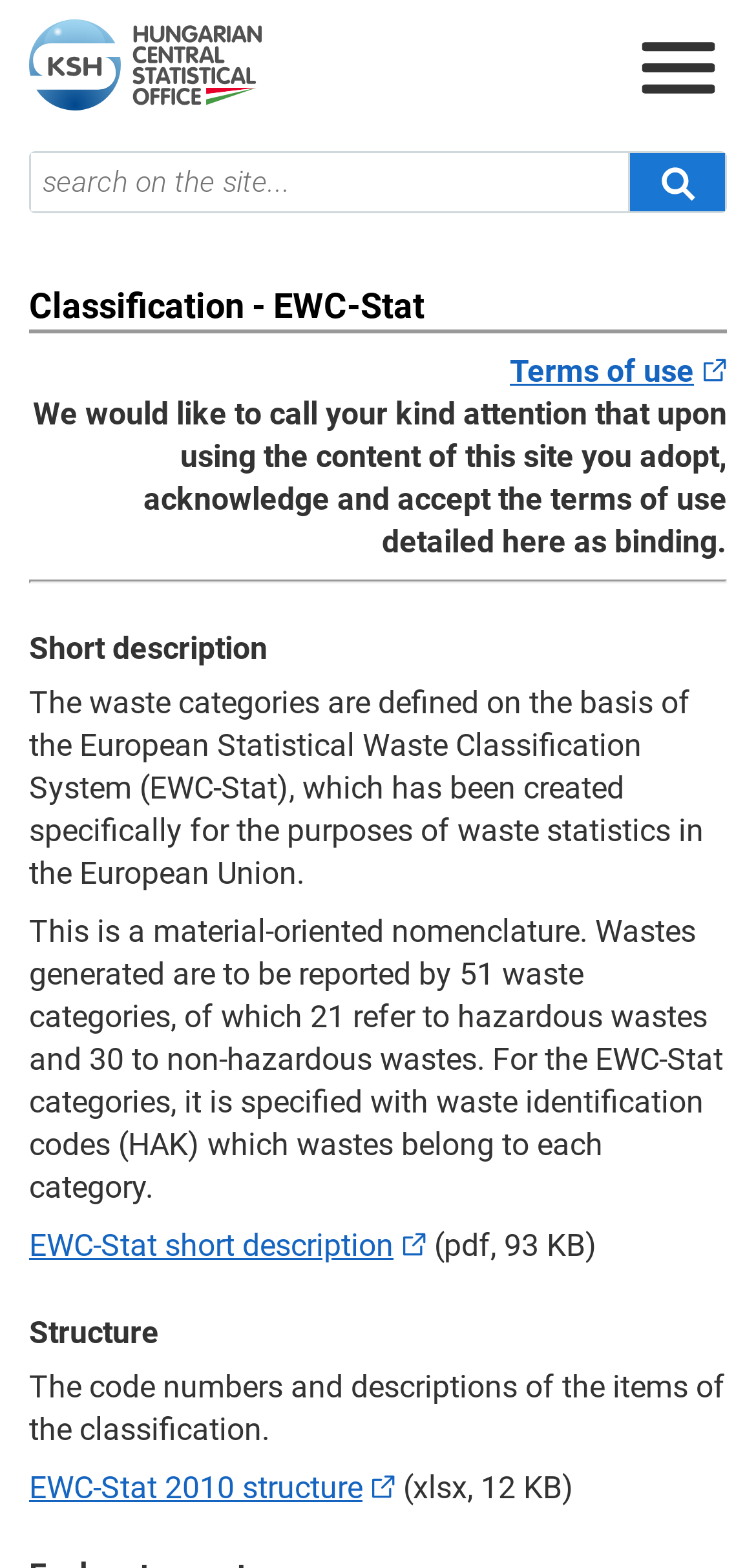Produce a meticulous description of the webpage.

The webpage is about the Classification - EWC-Stat, provided by the Hungarian Central Statistical Office. At the top left corner, there is a logo of HCSO. Next to the logo, there is a search bar with a "Search" button on the right side. On the top right corner, there is an "Open menu" button.

Below the search bar, there is a heading that displays the title "Classification - EWC-Stat". Underneath the heading, there is a link to "Terms of use" and a paragraph of text that explains the terms of use. A horizontal separator line is placed below the paragraph.

The main content of the webpage is divided into three sections. The first section is titled "Short description" and provides an overview of the European Statistical Waste Classification System (EWC-Stat). The text explains that the system is a material-oriented nomenclature that categorizes wastes into 51 categories, including hazardous and non-hazardous wastes.

The second section is titled "Structure" and describes the code numbers and descriptions of the items in the classification. There are links to download the EWC-Stat structure in PDF and XLSX formats, with their respective file sizes.

Throughout the webpage, there are several links and buttons, including a link to the EWC-Stat short description and a link to download the EWC-Stat 2010 structure.